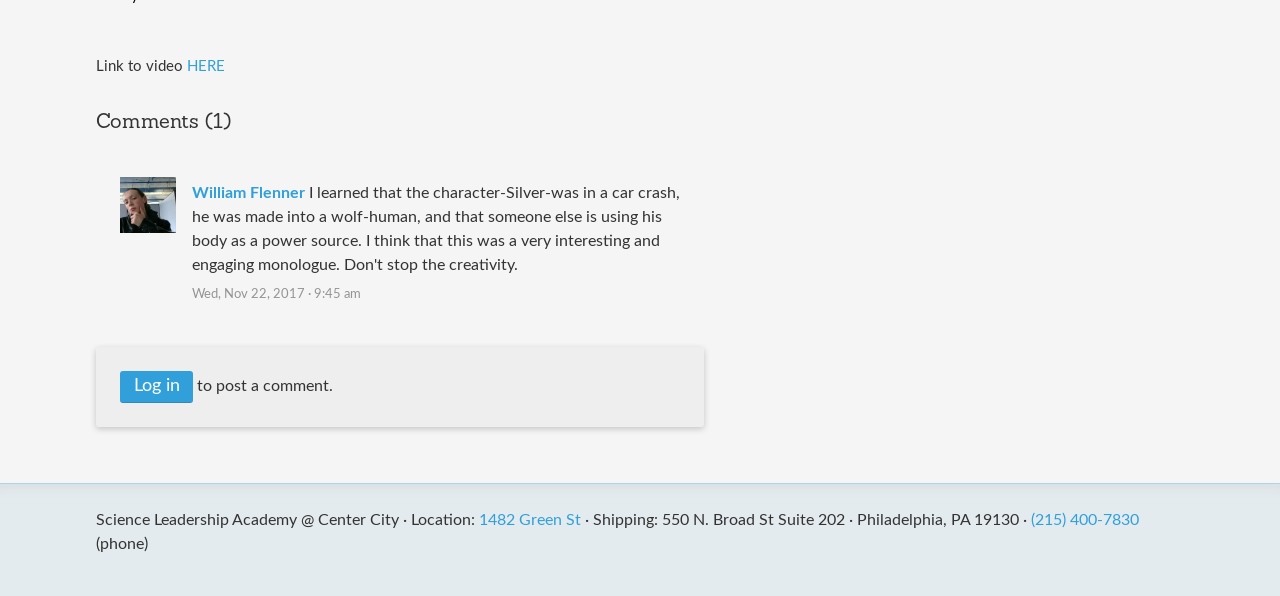What is the name of the student who commented?
Look at the image and respond to the question as thoroughly as possible.

I found the name 'William Flenner' in the article section, which is a comment section, and it is associated with a link and an image, indicating that it is a user's name.